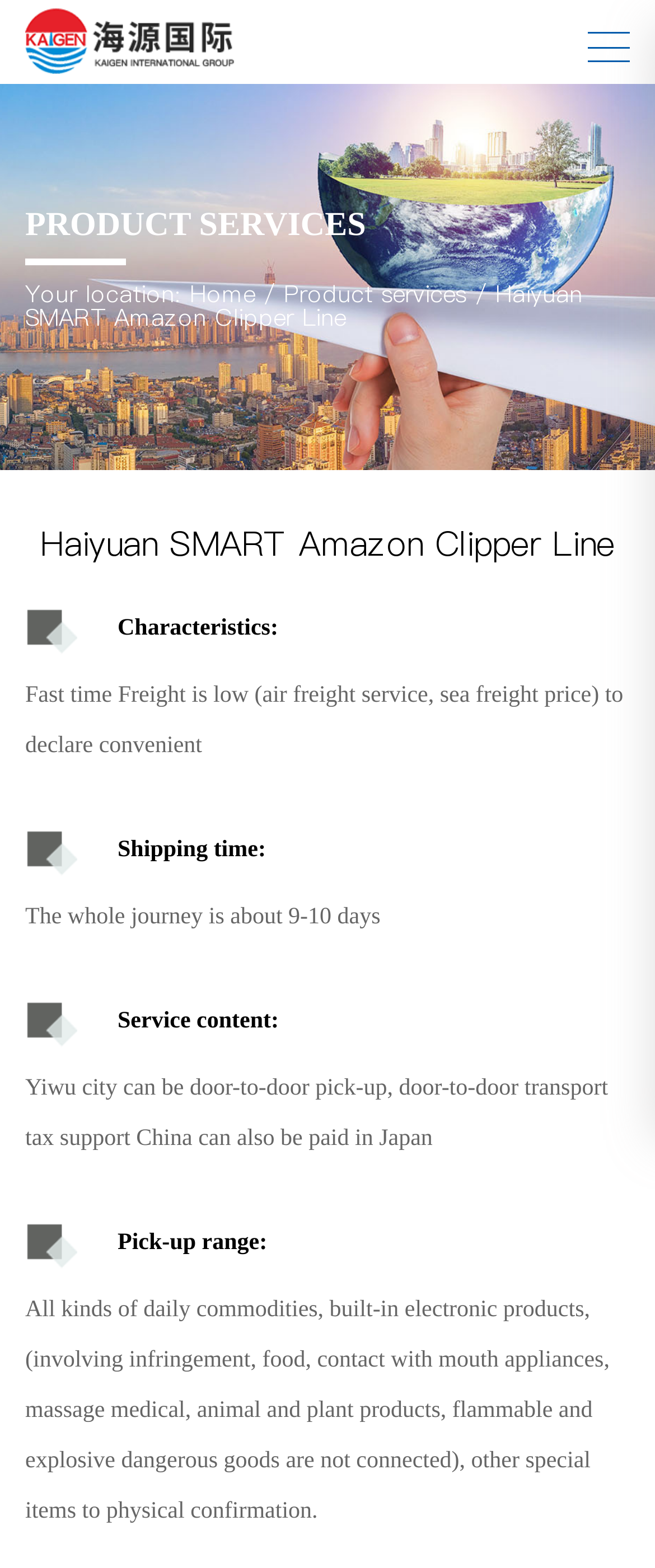What is the name of the freight forwarder? Refer to the image and provide a one-word or short phrase answer.

Haiyuan SMART Amazon Clipper Line